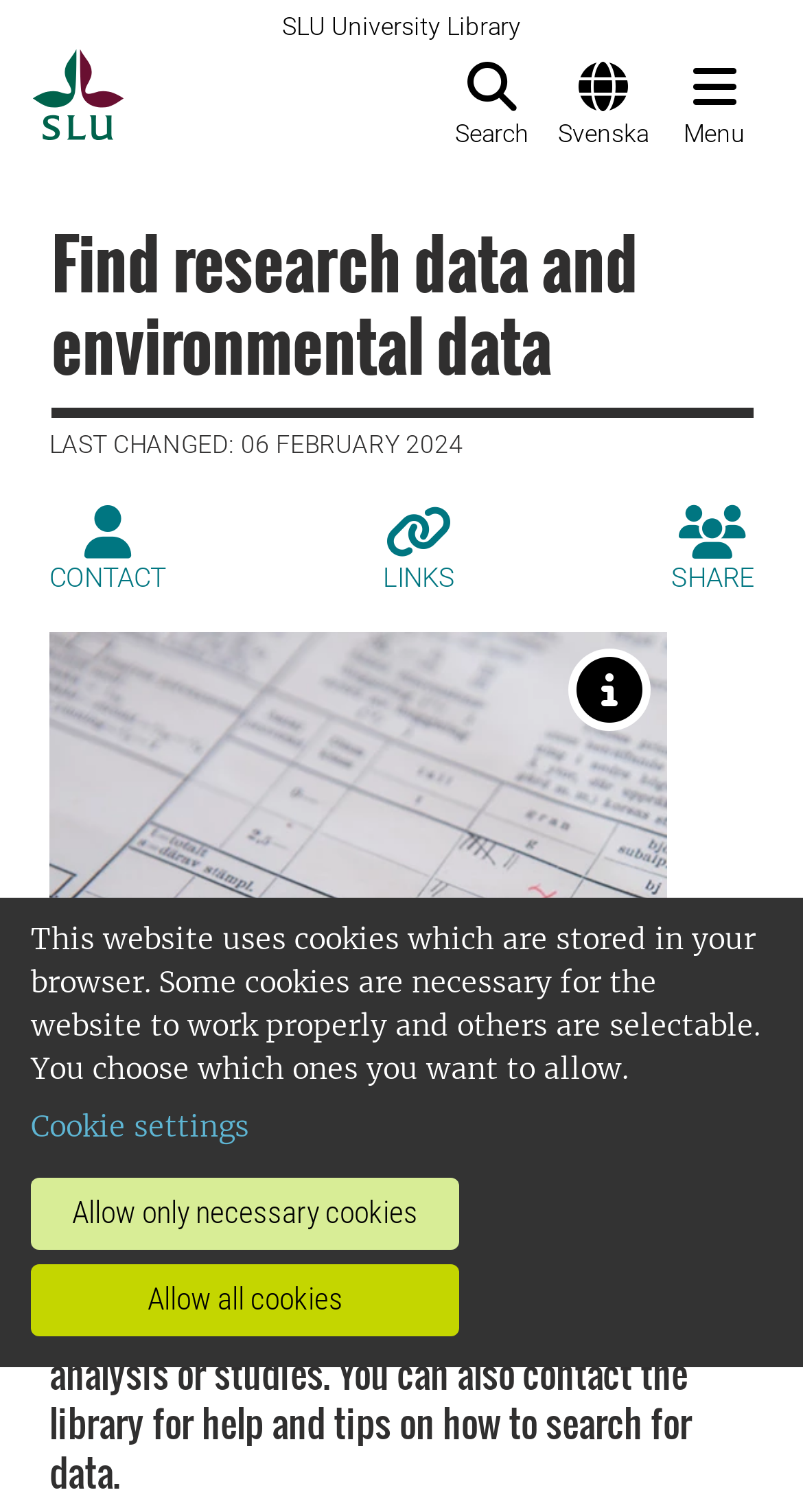What is depicted in the image?
Offer a detailed and full explanation in response to the question.

The image element on the webpage shows a handwritten field protocol, which is a document or a set of notes taken during field research or data collection. The image is accompanied by a button with the text 'Foto: Jenny Svennås-Gillner.'